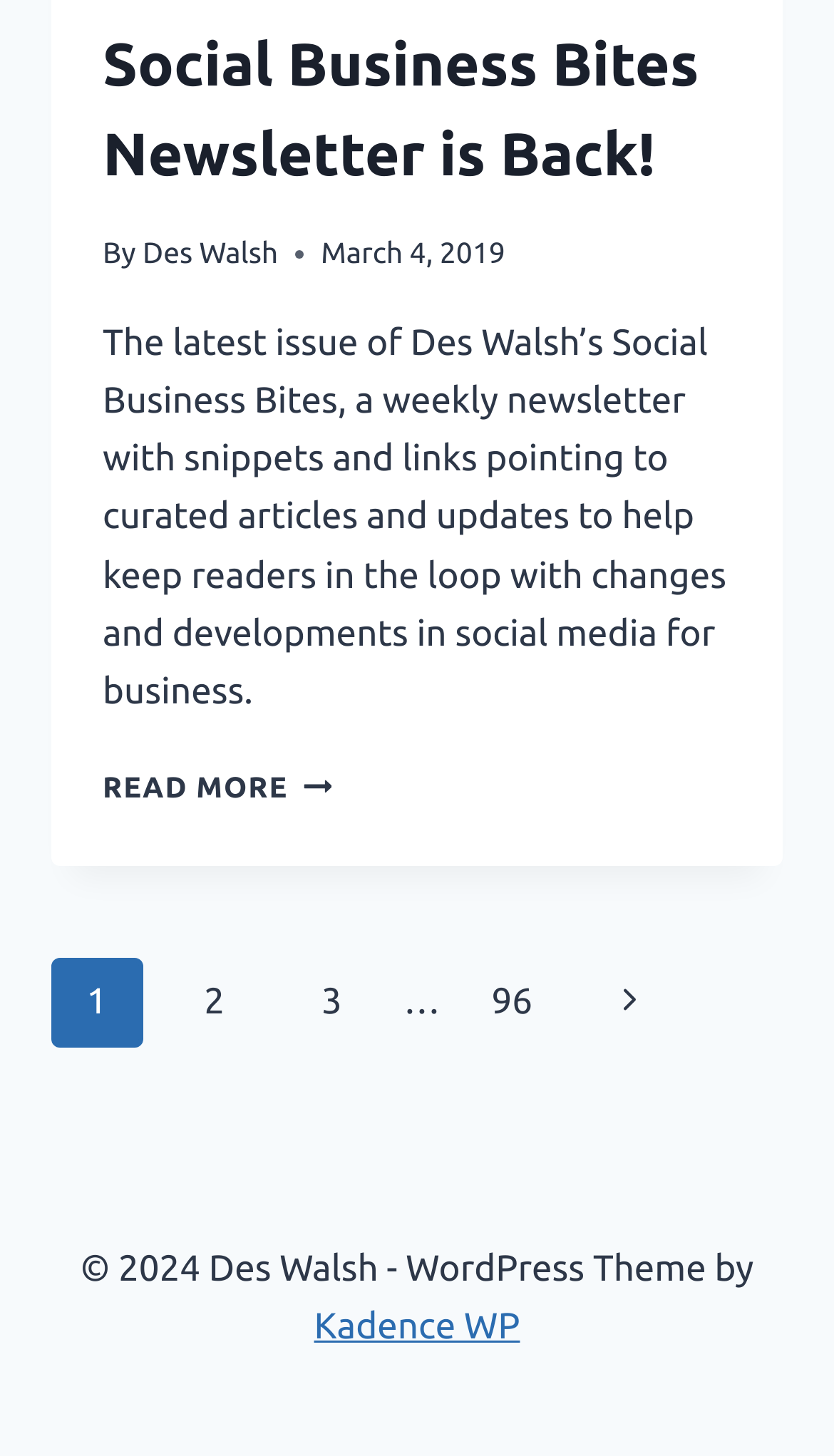Determine the bounding box coordinates of the section I need to click to execute the following instruction: "visit Kadence WP's website". Provide the coordinates as four float numbers between 0 and 1, i.e., [left, top, right, bottom].

[0.377, 0.897, 0.623, 0.925]